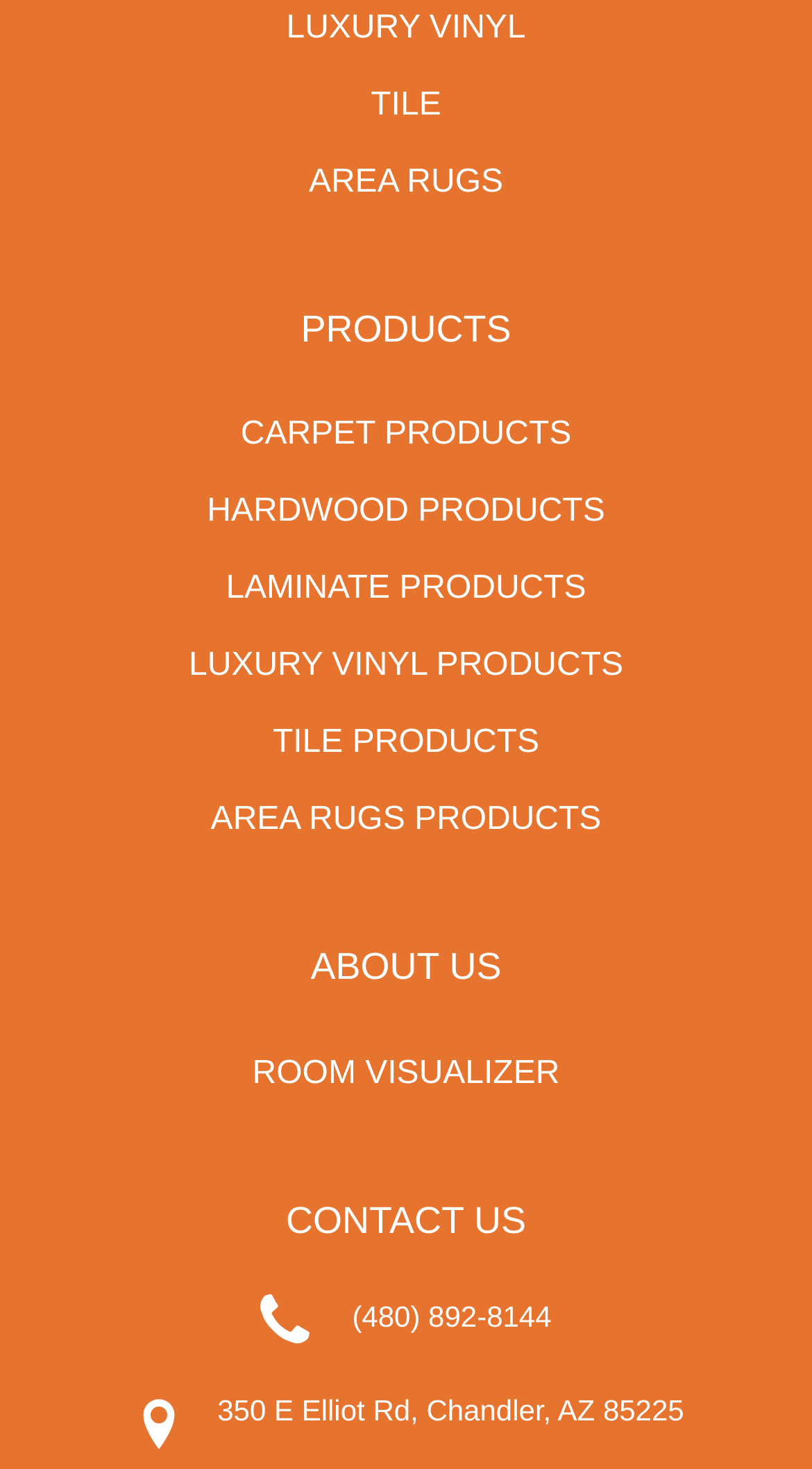What is the phone number for contact?
Look at the screenshot and respond with a single word or phrase.

(480) 892-8144